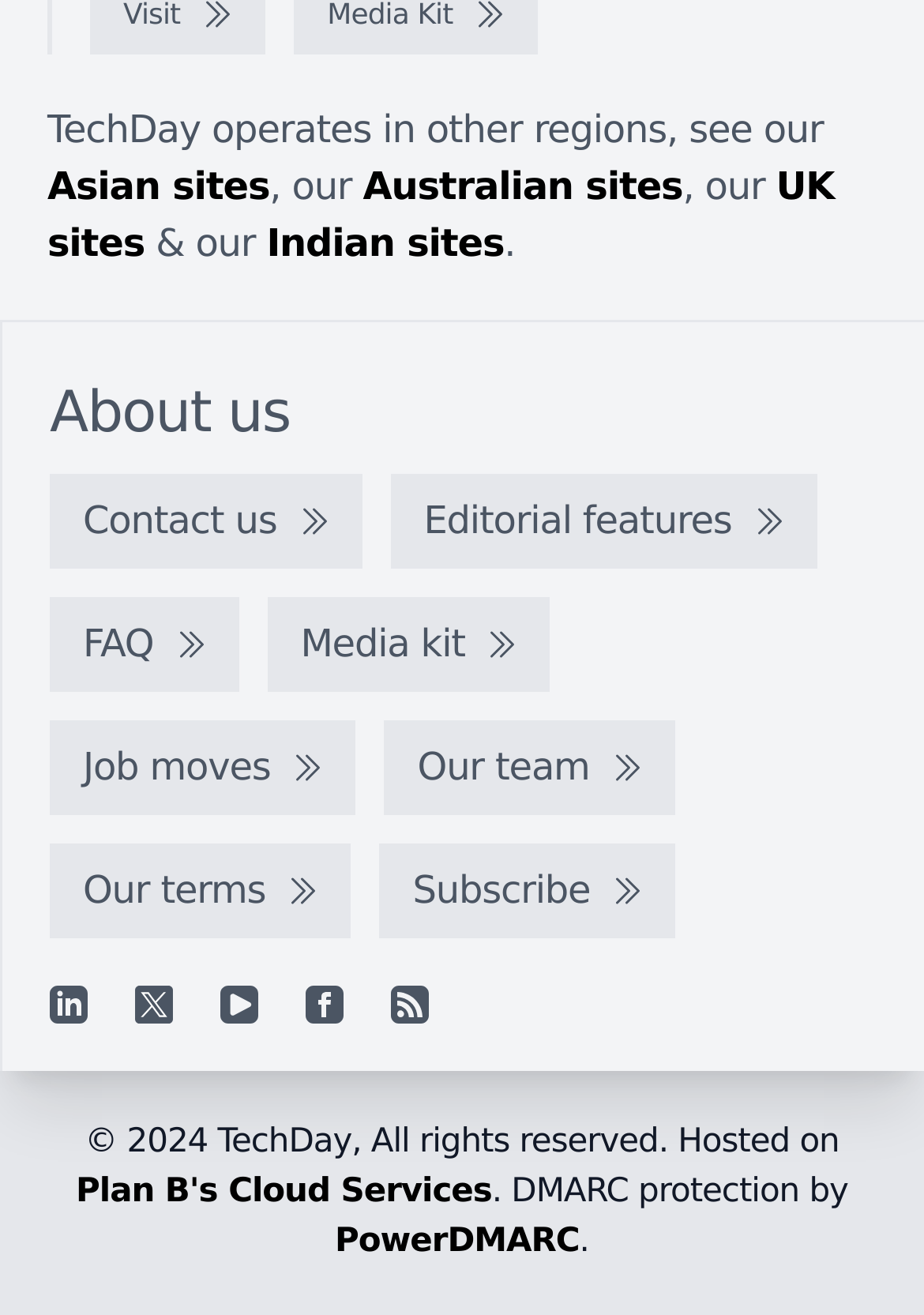What is the name of the company that hosts the website?
Please use the image to deliver a detailed and complete answer.

I found the name of the company that hosts the website by reading the text at the bottom of the page, which says 'Hosted on Plan B's Cloud Services'.